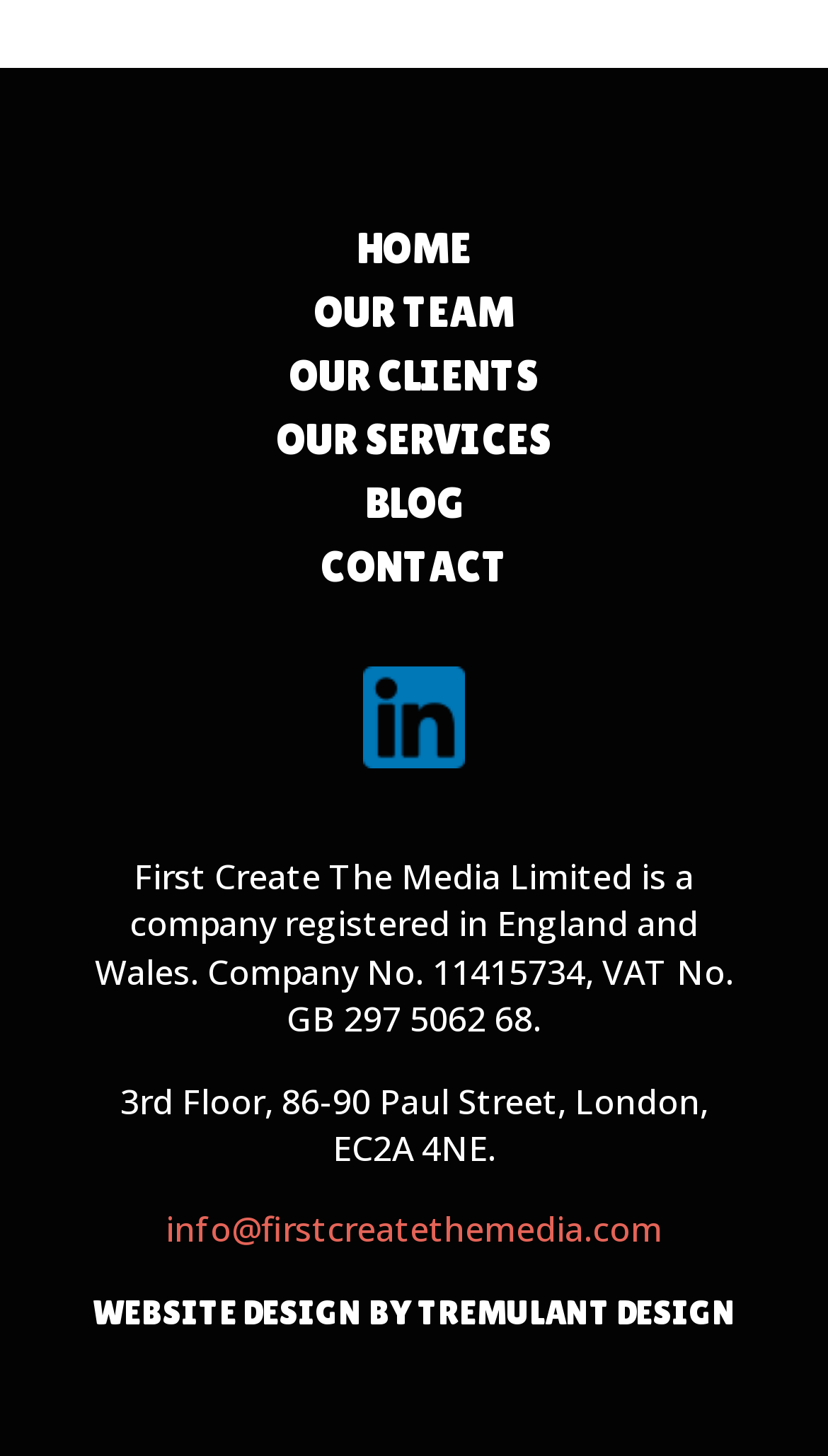Please identify the bounding box coordinates of the area that needs to be clicked to fulfill the following instruction: "view our team."

[0.378, 0.198, 0.622, 0.23]